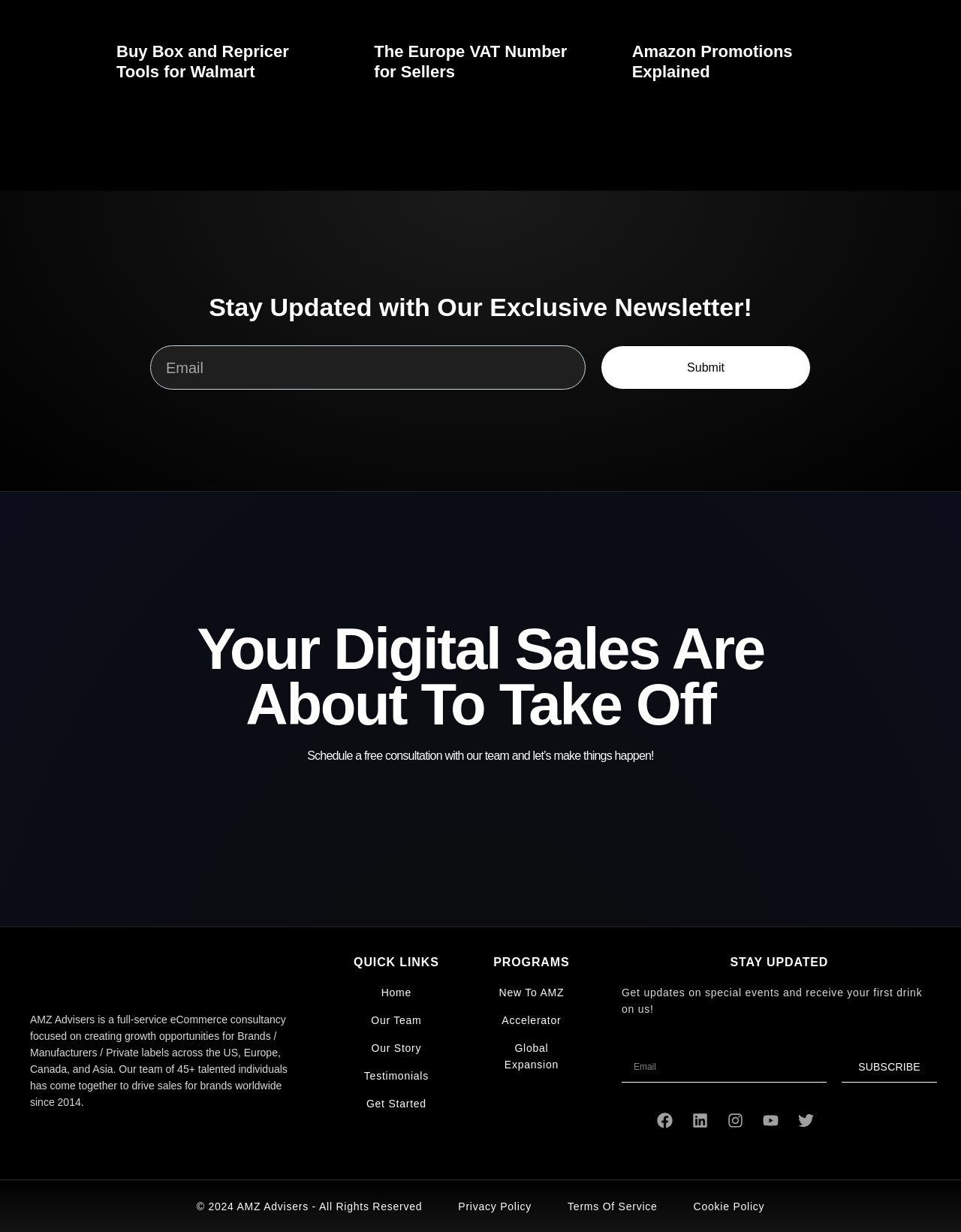Please locate the bounding box coordinates of the element that should be clicked to achieve the given instruction: "Subscribe to the newsletter".

[0.647, 0.854, 0.86, 0.878]